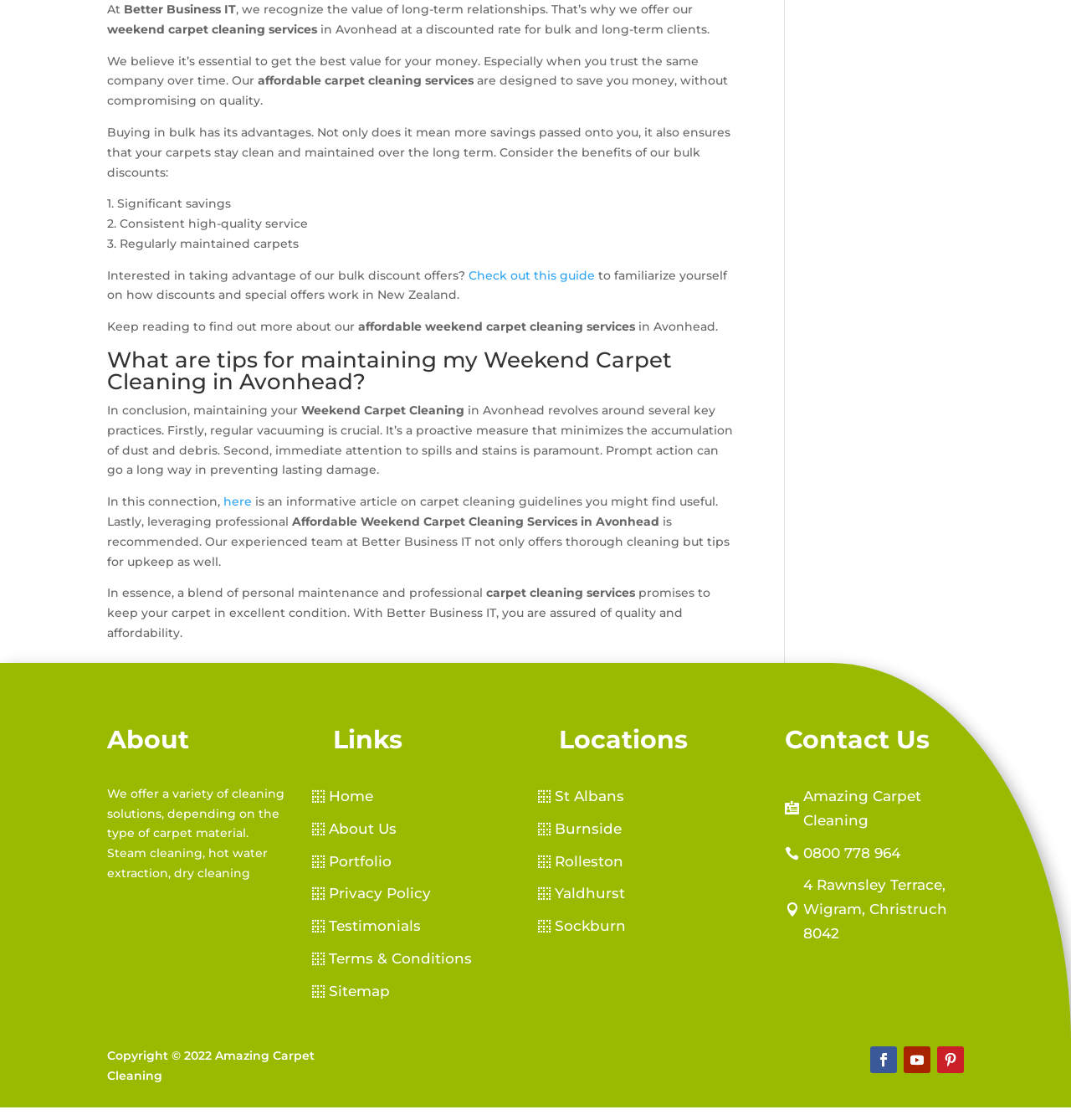What is the purpose of regular vacuuming for carpet maintenance?
Please provide a comprehensive answer based on the visual information in the image.

According to the text, regular vacuuming is a key practice for maintaining carpets, and it helps to minimize the accumulation of dust and debris, which is a proactive measure to keep the carpet clean.